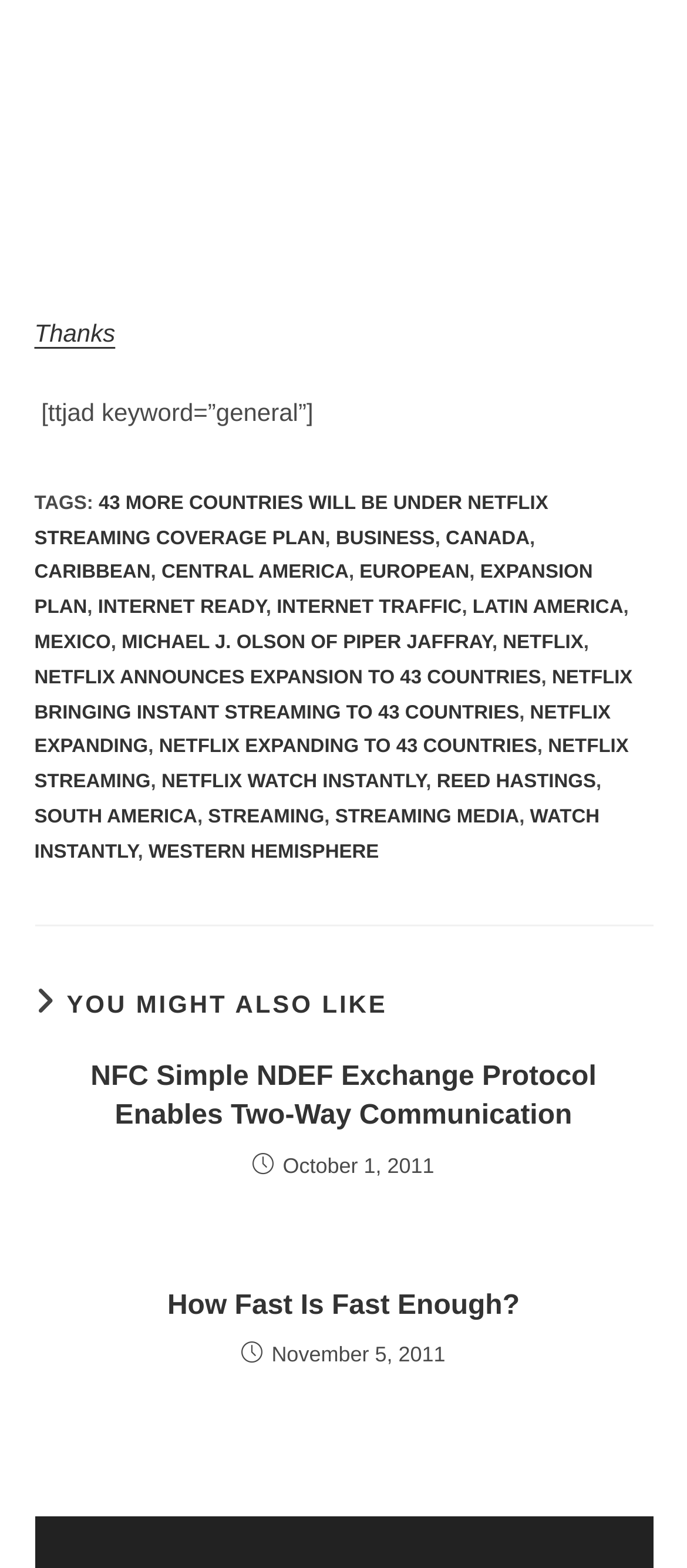Respond with a single word or phrase:
What is the title of the first article?

NFC Simple NDEF Exchange Protocol Enables Two-Way Communication